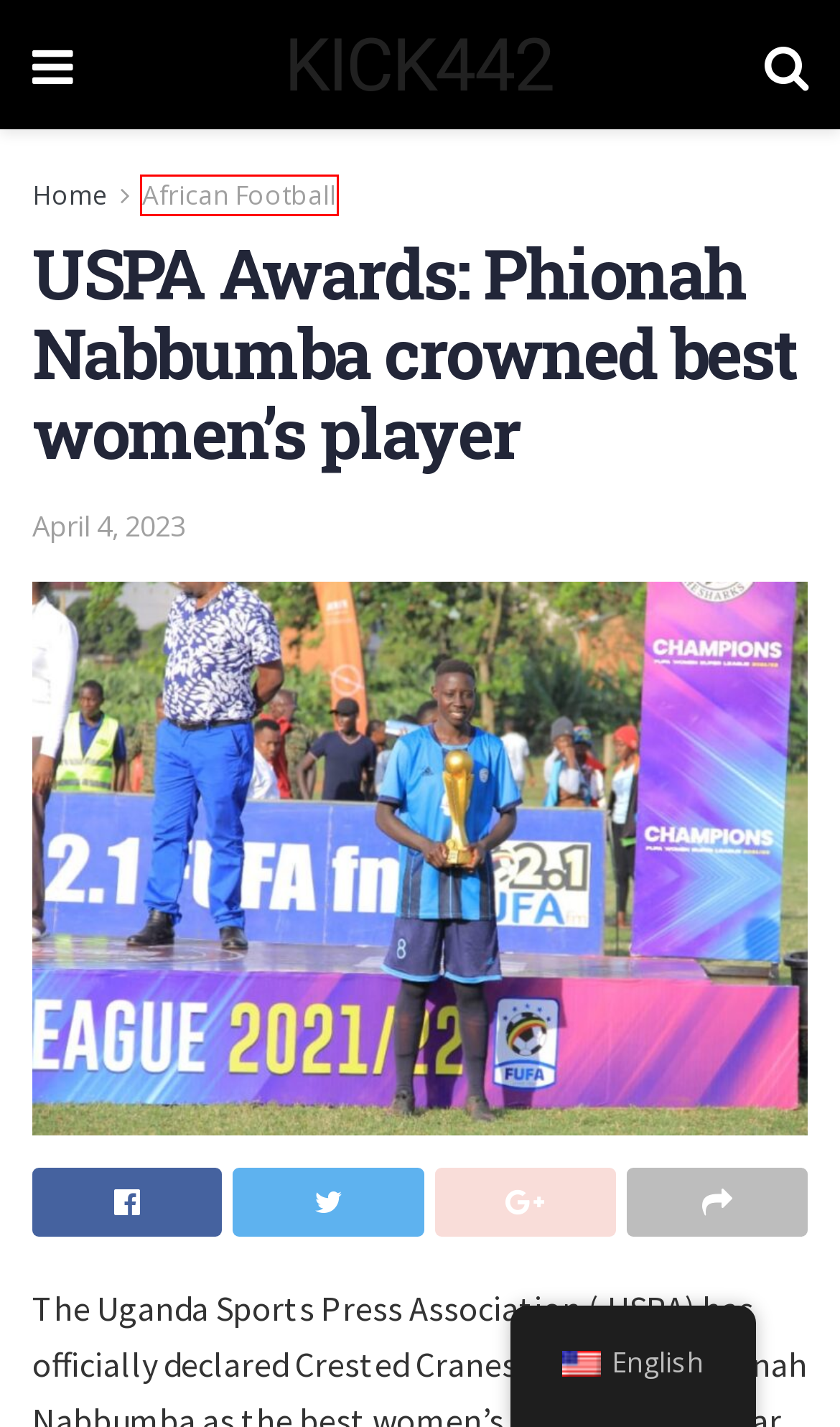Analyze the given webpage screenshot and identify the UI element within the red bounding box. Select the webpage description that best matches what you expect the new webpage to look like after clicking the element. Here are the candidates:
A. Women's Football Archives - KICK442 Sport News
B. Walid Regragui Archives - KICK442 Sport News
C. African Football Archives - KICK442 Sport News
D. Romain Molina Archives - KICK442 Sport News
E. Privacy Policy - KICK442 Sport News
F. Home - KICK442 Sport News
G. Beach Soccer Archives - KICK442 Sport News
H. Handball Archives - KICK442 Sport News

C